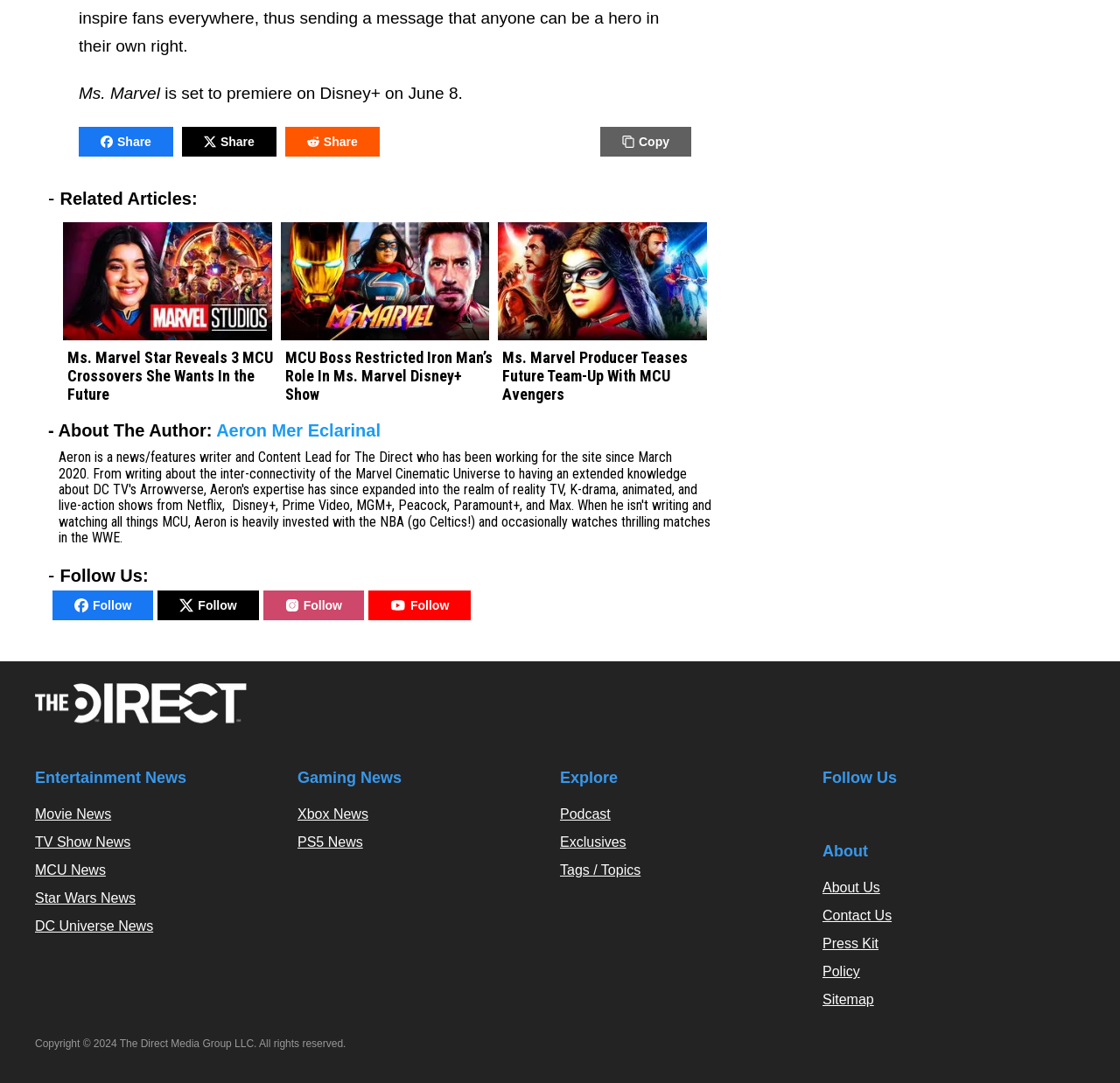Locate the bounding box coordinates of the element that should be clicked to execute the following instruction: "Read 'Ms. Marvel Star Reveals 3 MCU Crossovers She Wants In the Future'".

[0.052, 0.302, 0.247, 0.322]